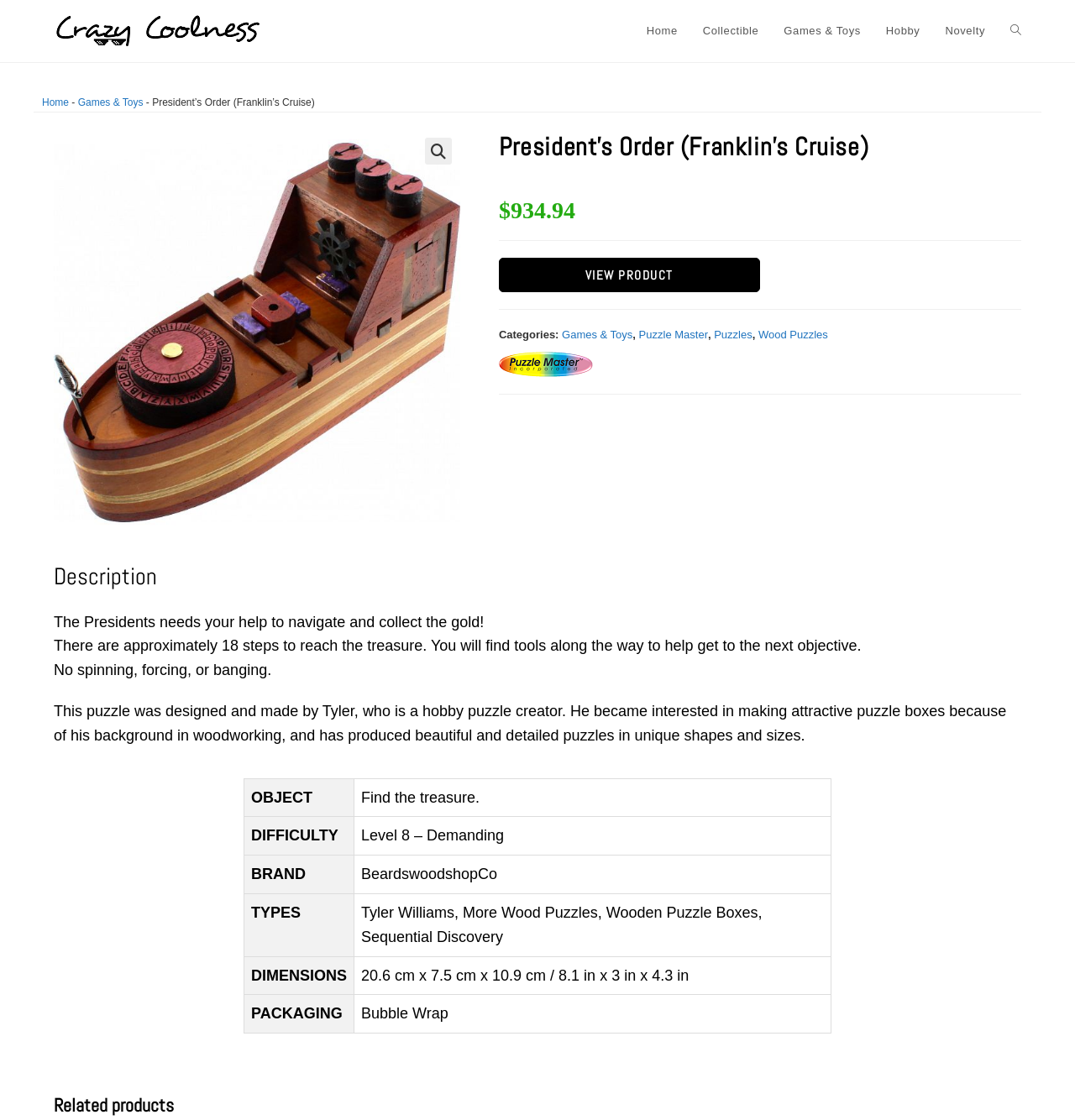What is the brand of the product?
Answer the question with a single word or phrase derived from the image.

BeardswoodshopCo